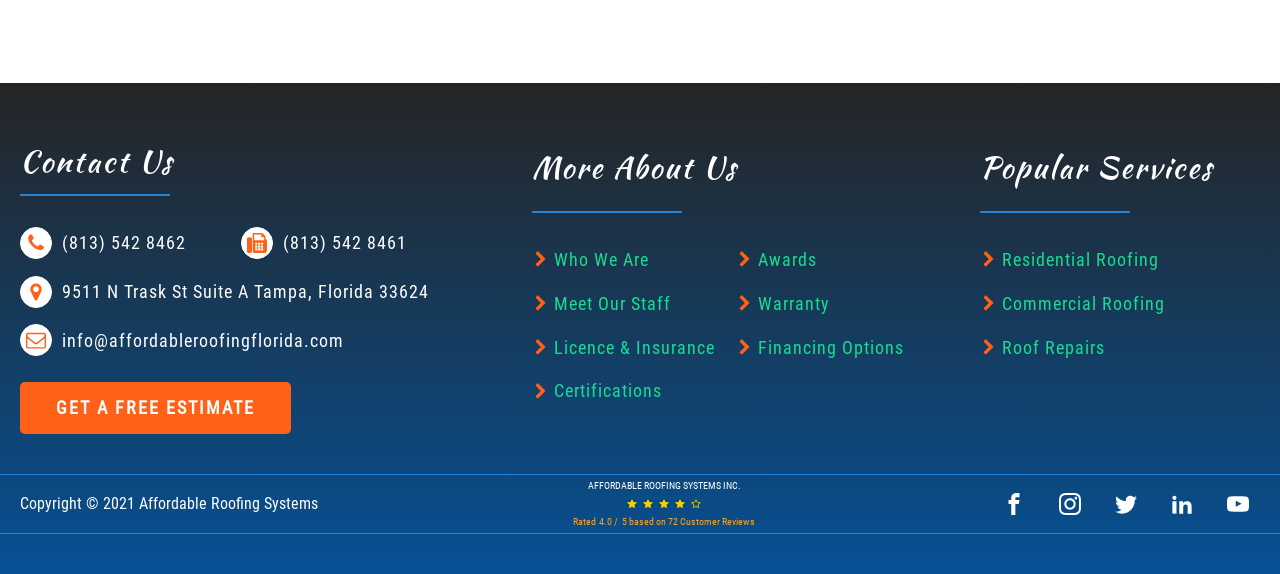Identify the bounding box coordinates for the region to click in order to carry out this instruction: "Check out the review of Glary utilities free 2020". Provide the coordinates using four float numbers between 0 and 1, formatted as [left, top, right, bottom].

None